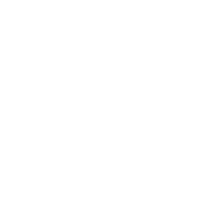Provide a comprehensive description of the image.

This image features the product "200ml Patchouli Essential Oil Reed Diffuser," designed to enhance home ambiance with its aromatic qualities. The reed diffuser effectively disperses the rich, earthy scent of patchouli, providing a relaxing and inviting atmosphere. Priced at £14.58, it represents a great value, especially during its sale period. This product is part of a selection aimed at refreshing indoor spaces, appealing to those who appreciate fragrant home enhancements.